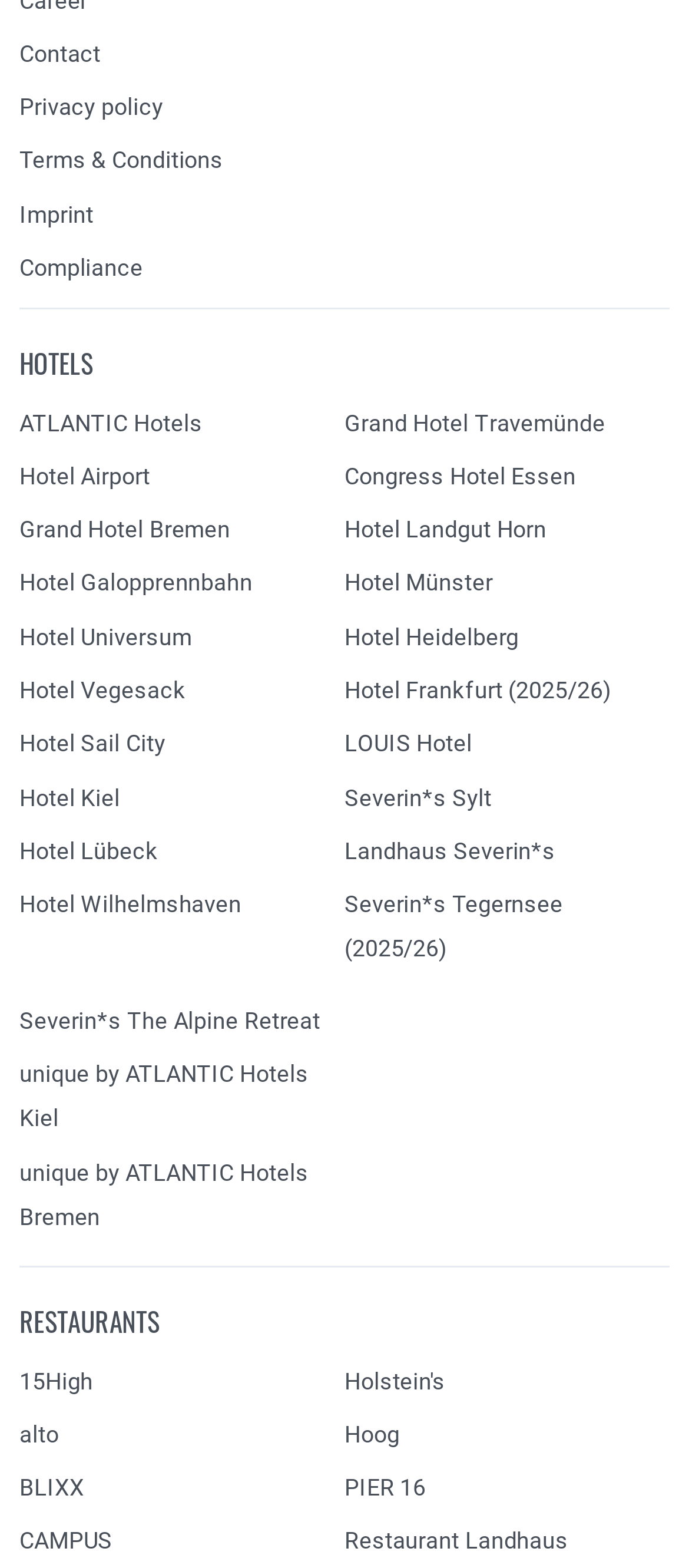Please indicate the bounding box coordinates of the element's region to be clicked to achieve the instruction: "Visit ATLANTIC Hotels". Provide the coordinates as four float numbers between 0 and 1, i.e., [left, top, right, bottom].

[0.028, 0.261, 0.294, 0.278]